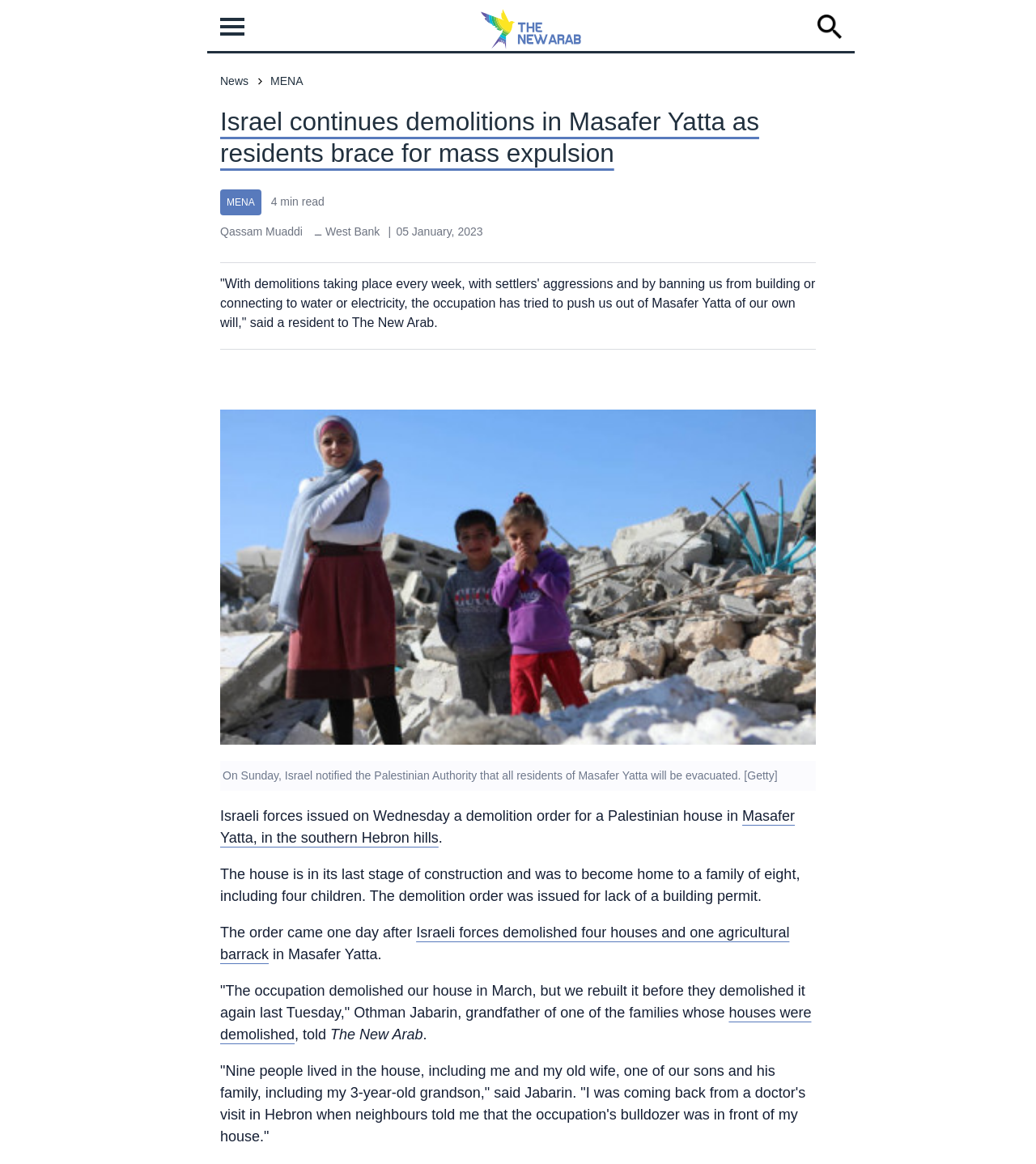Analyze the image and give a detailed response to the question:
What is the occupation's method of pushing residents out of Masafer Yatta?

According to the quote from a resident, the occupation has tried to push them out of Masafer Yatta by carrying out demolitions every week, settlers' aggressions, and banning them from building or connecting to water or electricity.